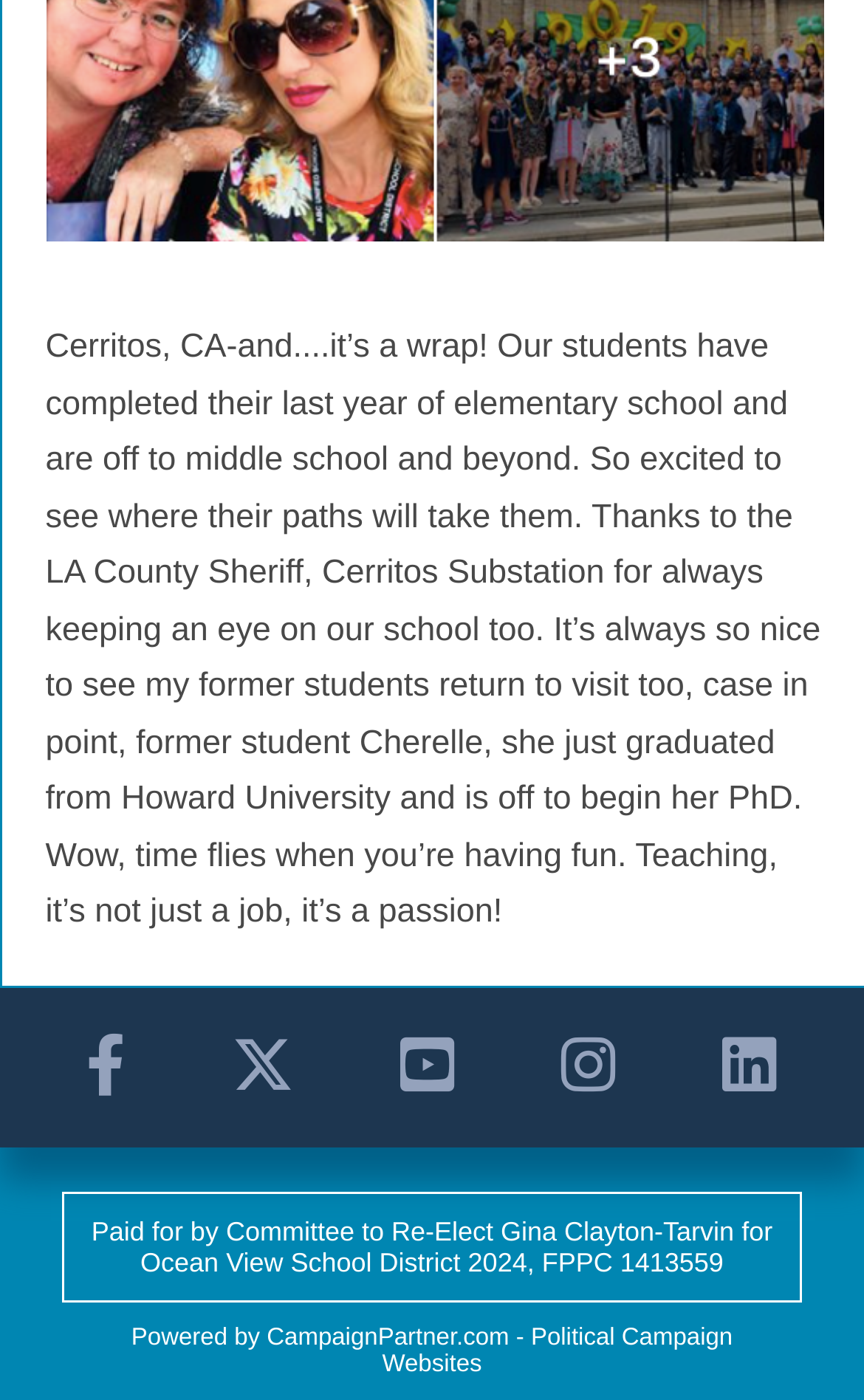What is the author's profession?
Using the details shown in the screenshot, provide a comprehensive answer to the question.

The author's profession is teaching because the text mentions 'Teaching, it’s not just a job, it’s a passion!' and also talks about former students and their achievements.